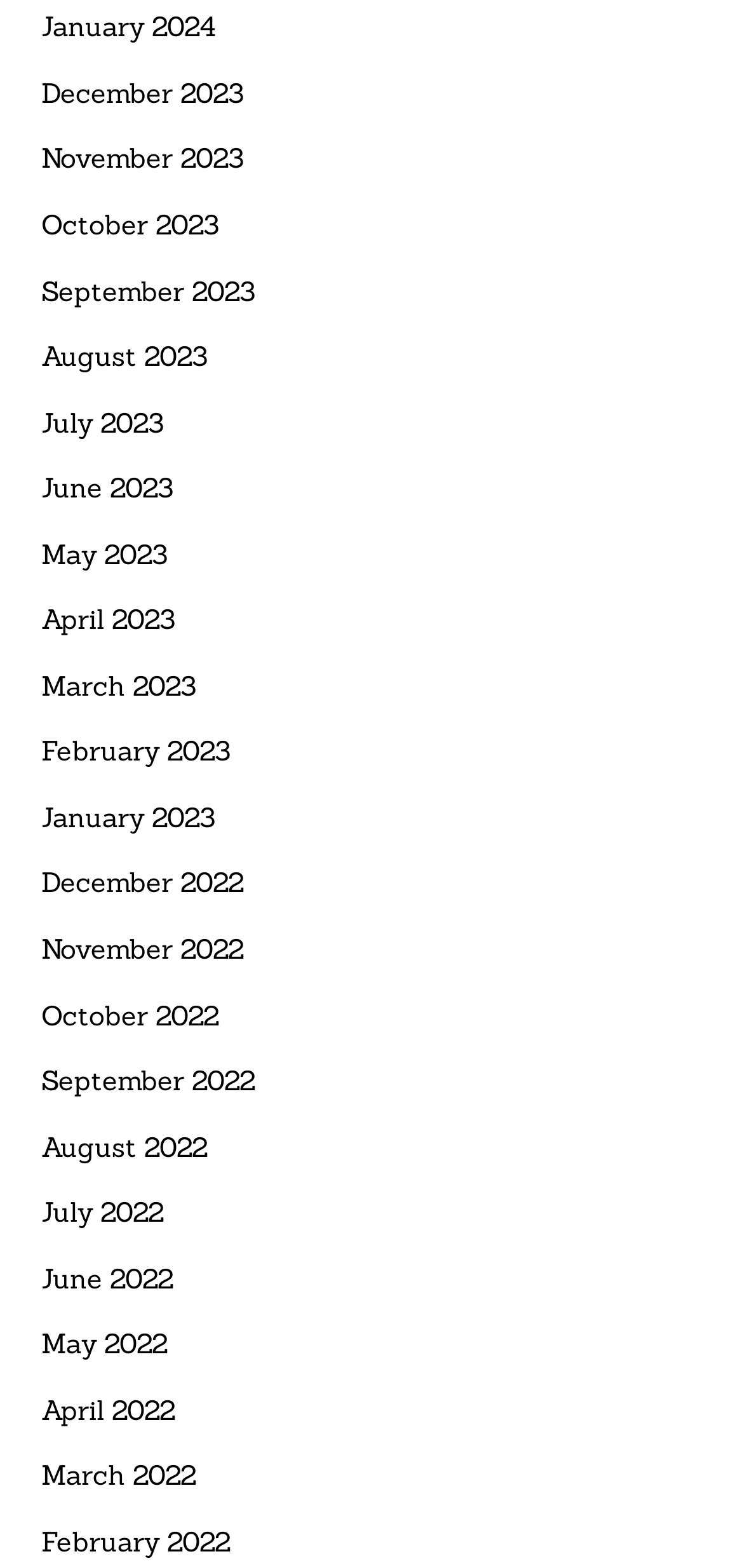Provide a one-word or one-phrase answer to the question:
How many months are listed on the webpage?

24